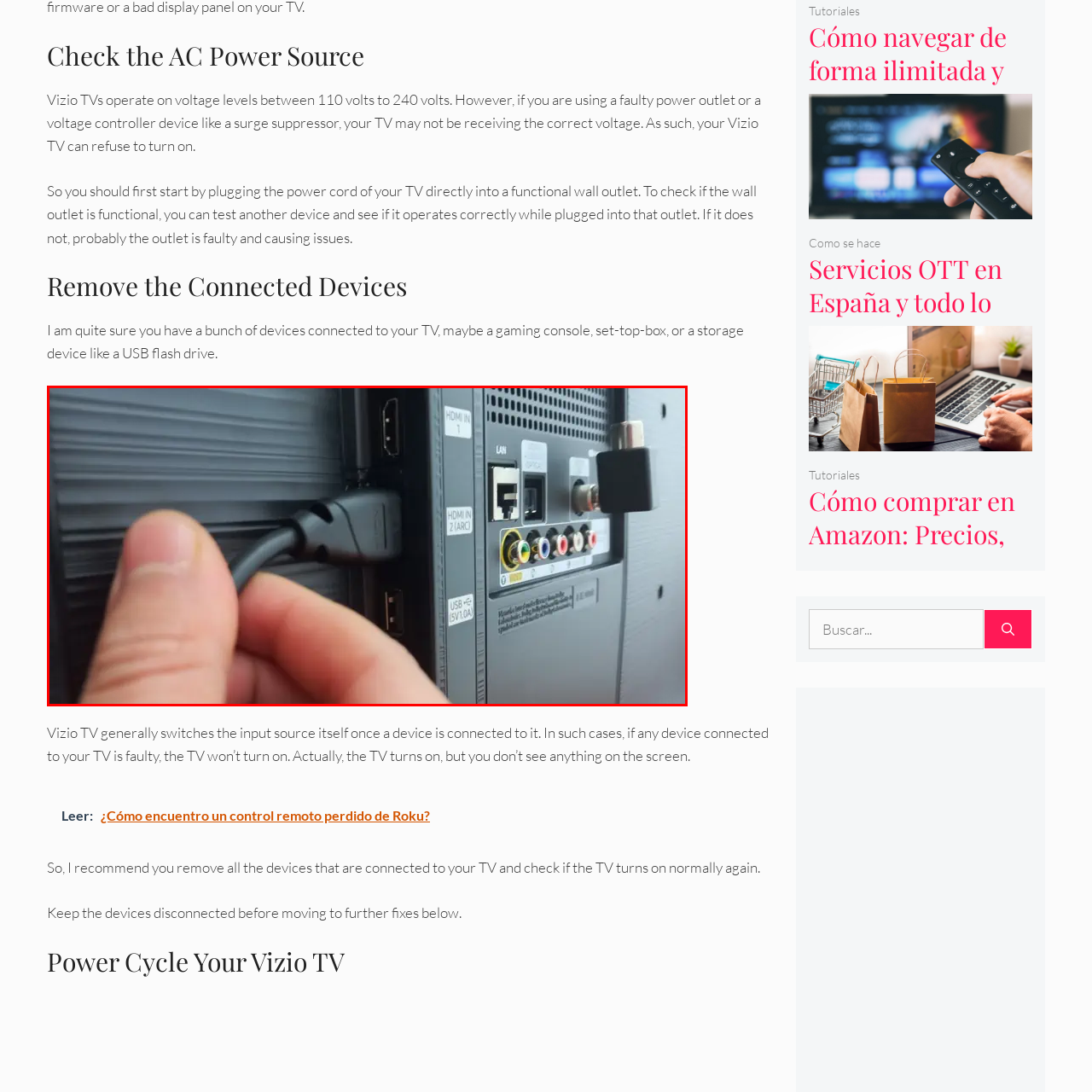Generate a thorough description of the part of the image enclosed by the red boundary.

The image depicts a person connecting an HDMI cable to the back of a Vizio TV. The focus is on the HDMI port, highlighting the importance of ensuring proper connections for optimal functionality. This action is part of troubleshooting steps for Vizio TVs, especially if the device fails to turn on. In such cases, removing connected devices and directly plugging the TV into a functional wall outlet is recommended, as a faulty connection can prevent the TV from receiving the correct voltage. The various input ports are visible, illustrating the array of devices that can be connected to the TV, emphasizing the need to check for potential faults in these connections.